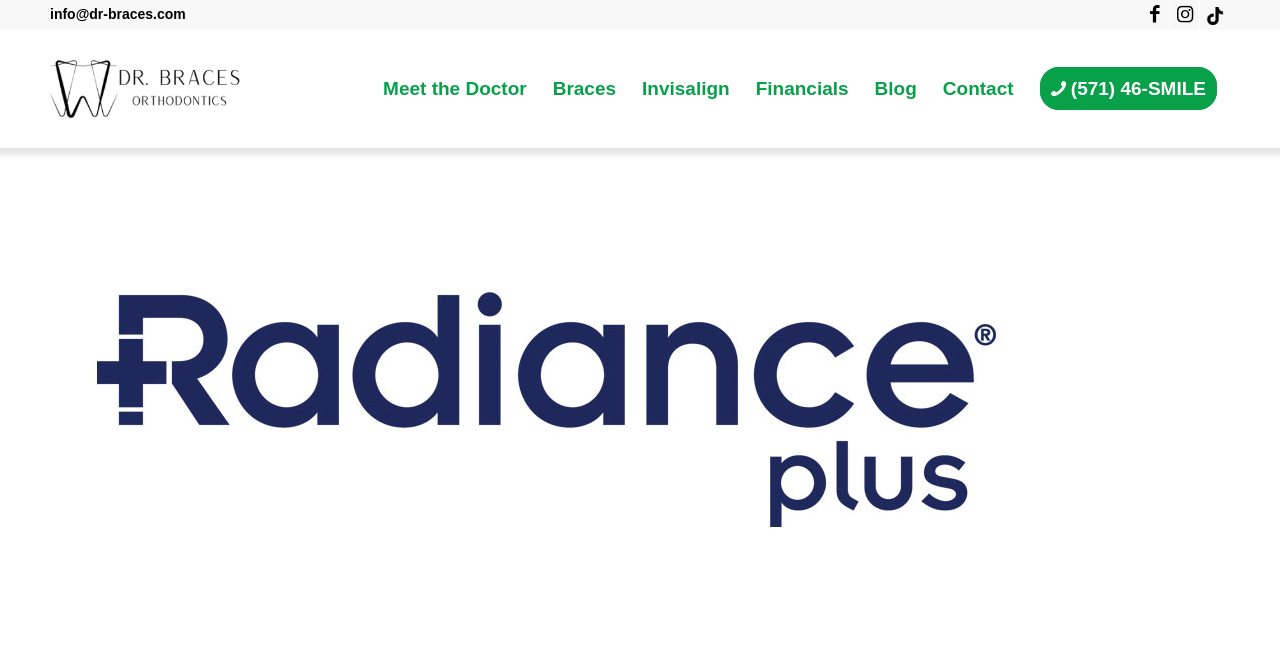How many social media links are at the top?
Using the image as a reference, give a one-word or short phrase answer.

3